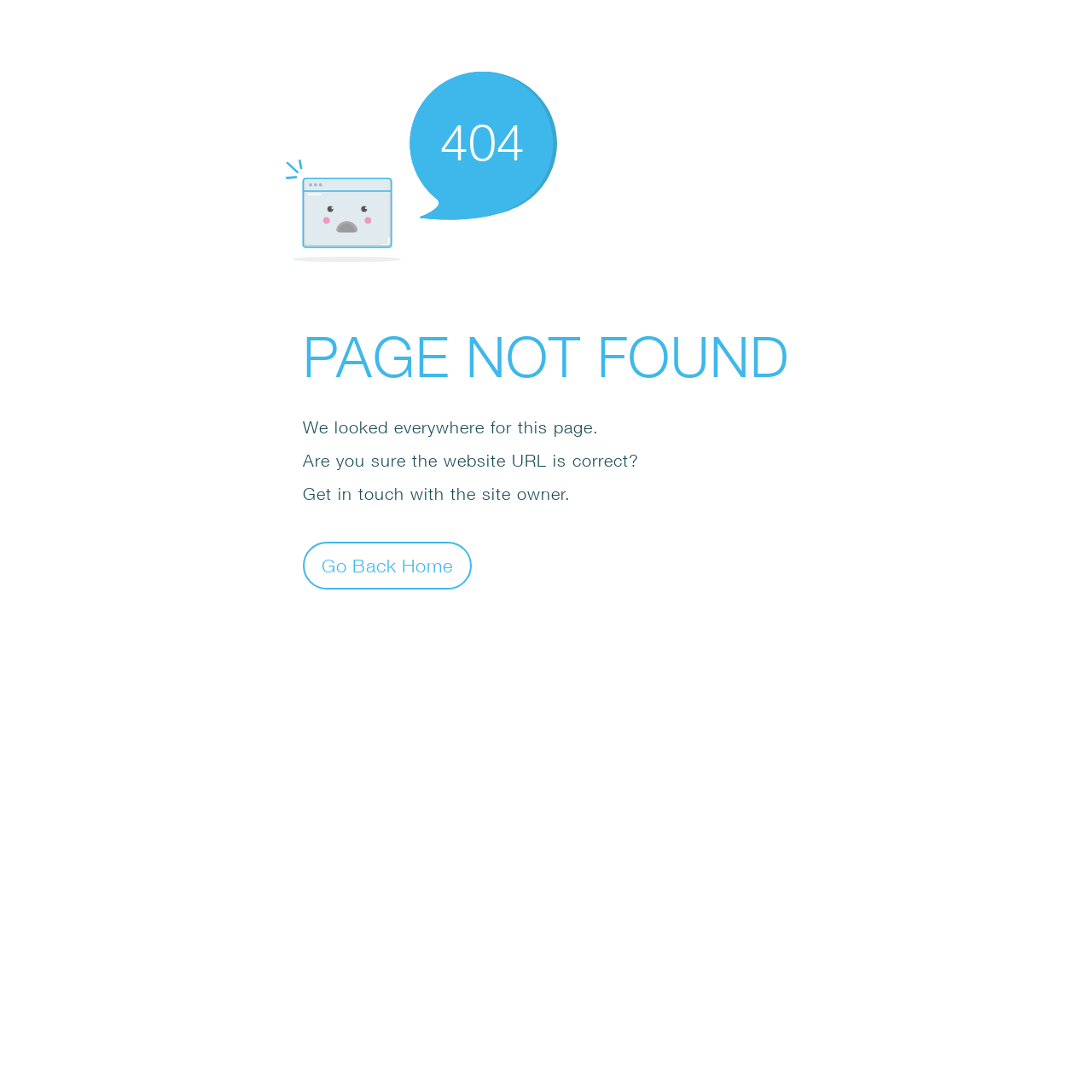What is the error code displayed on the page?
Refer to the screenshot and deliver a thorough answer to the question presented.

The error code is displayed in a prominent position on the page, inside an SVG element, and is written in a large font size. The bounding box coordinates of this element are [0.403, 0.102, 0.48, 0.157].